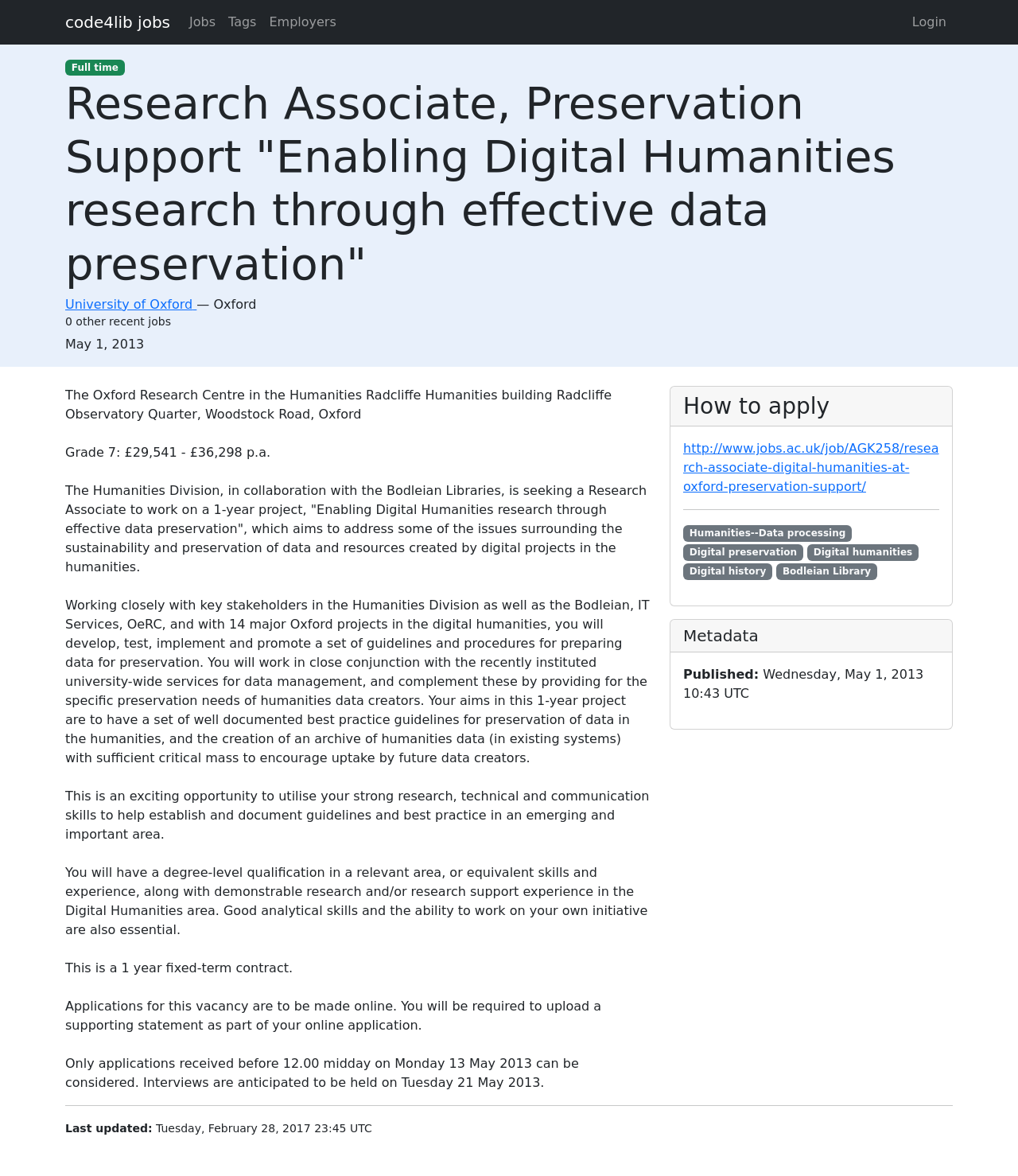What is the name of the institution posting the job?
Answer with a single word or phrase, using the screenshot for reference.

University of Oxford